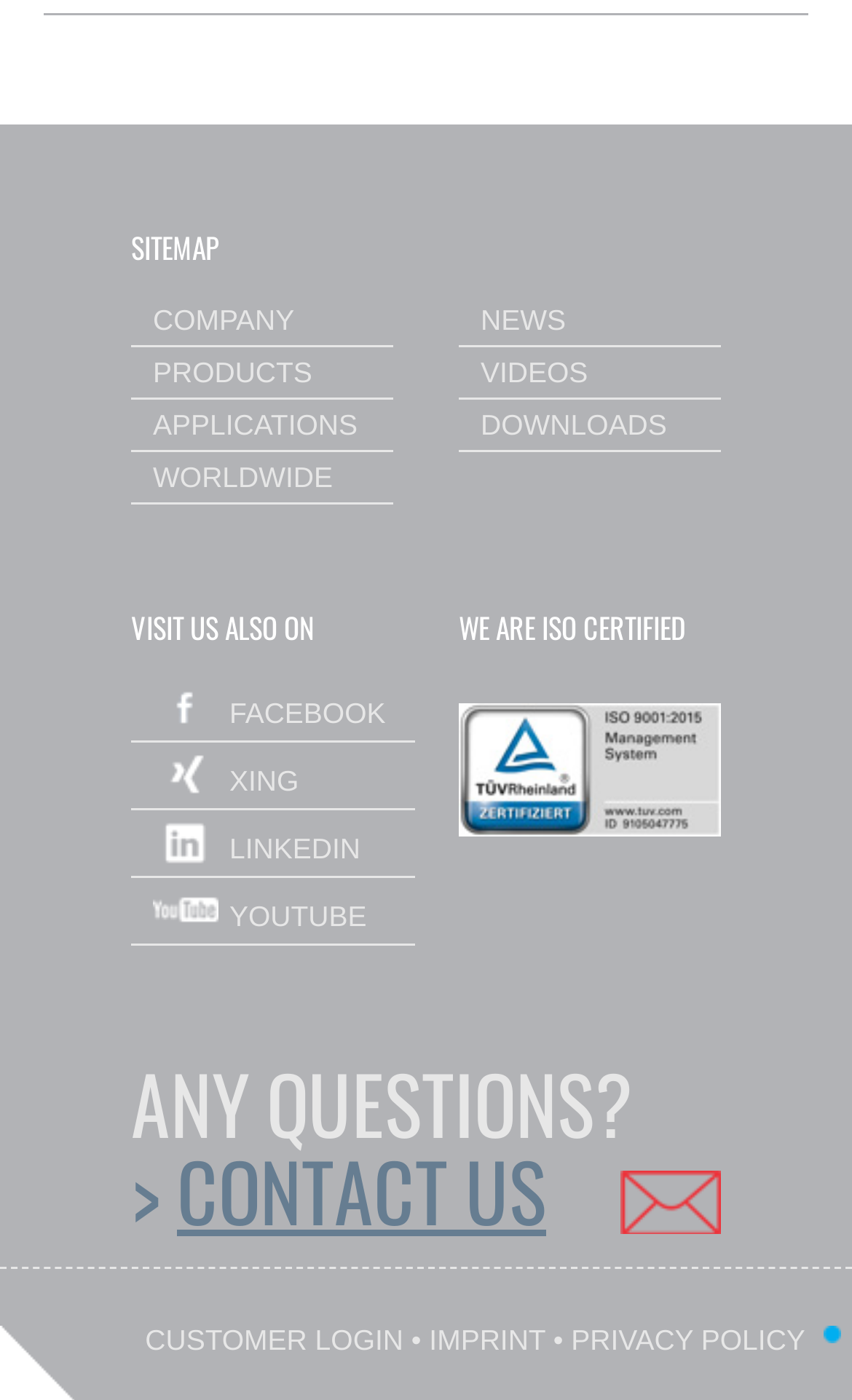Identify the bounding box coordinates for the element you need to click to achieve the following task: "watch videos". Provide the bounding box coordinates as four float numbers between 0 and 1, in the form [left, top, right, bottom].

[0.538, 0.249, 0.846, 0.285]